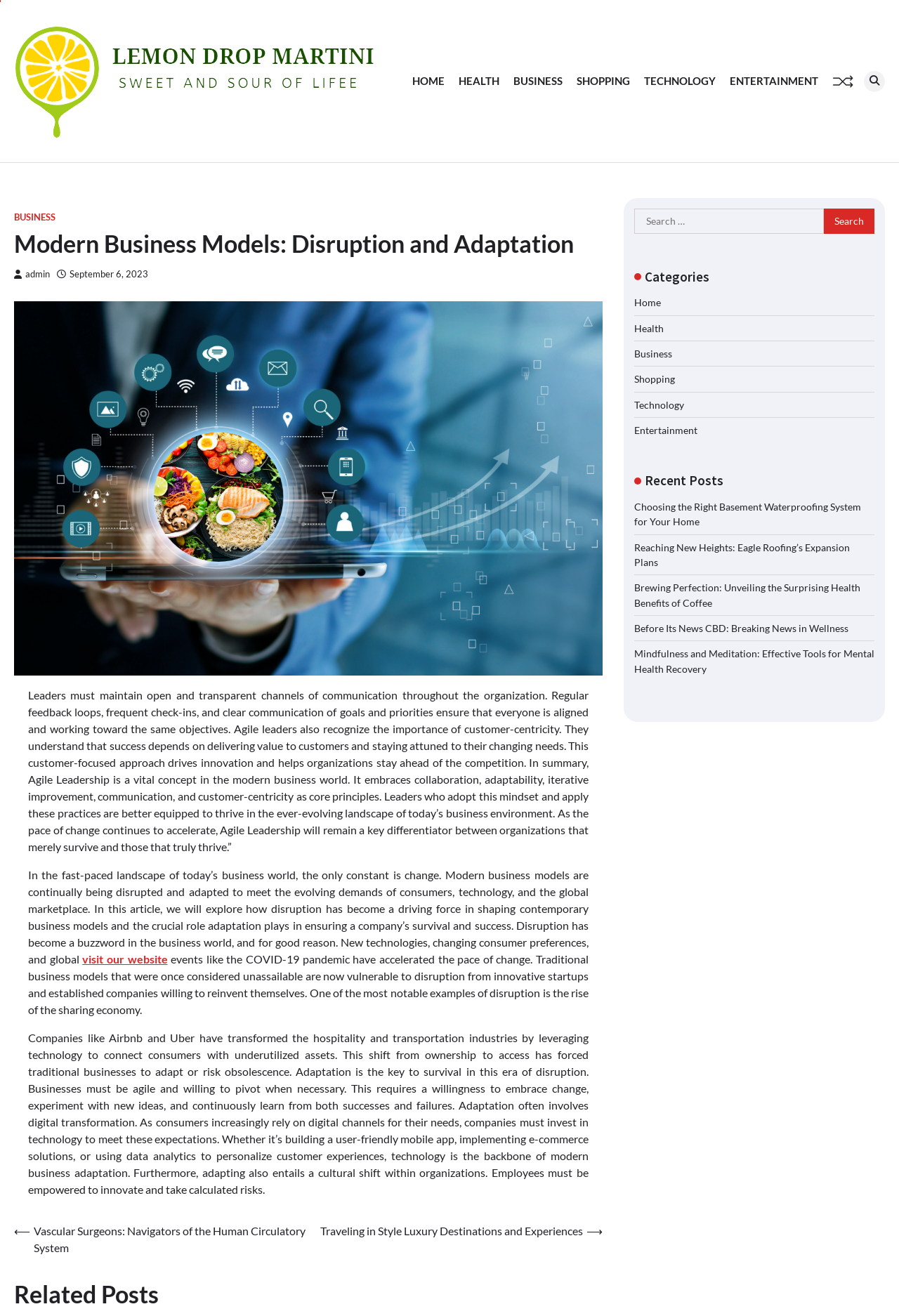What is the purpose of the search box?
Look at the image and respond with a single word or a short phrase.

To search for content